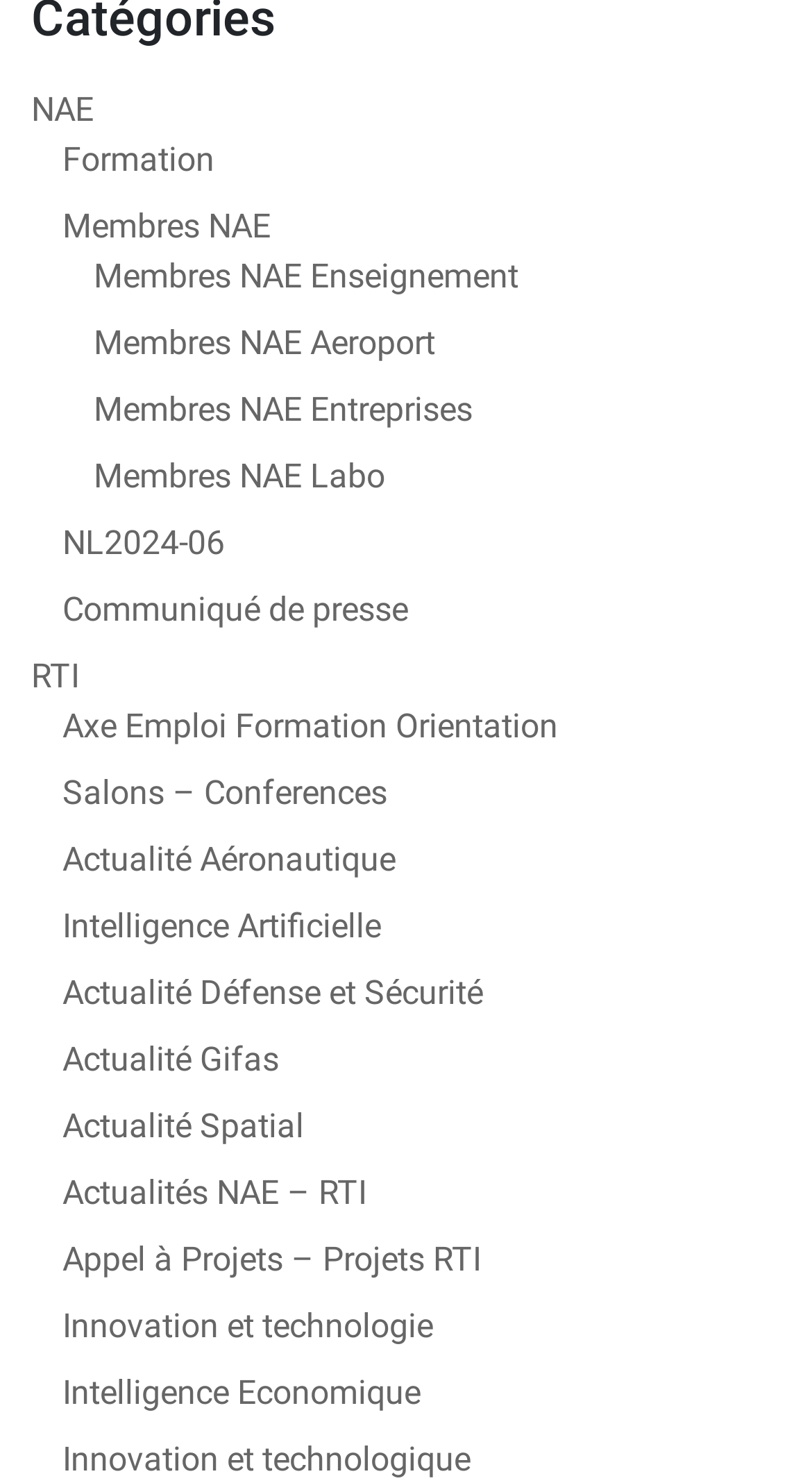Locate the bounding box coordinates of the clickable area to execute the instruction: "Explore Actualité Aéronautique". Provide the coordinates as four float numbers between 0 and 1, represented as [left, top, right, bottom].

[0.077, 0.566, 0.487, 0.593]